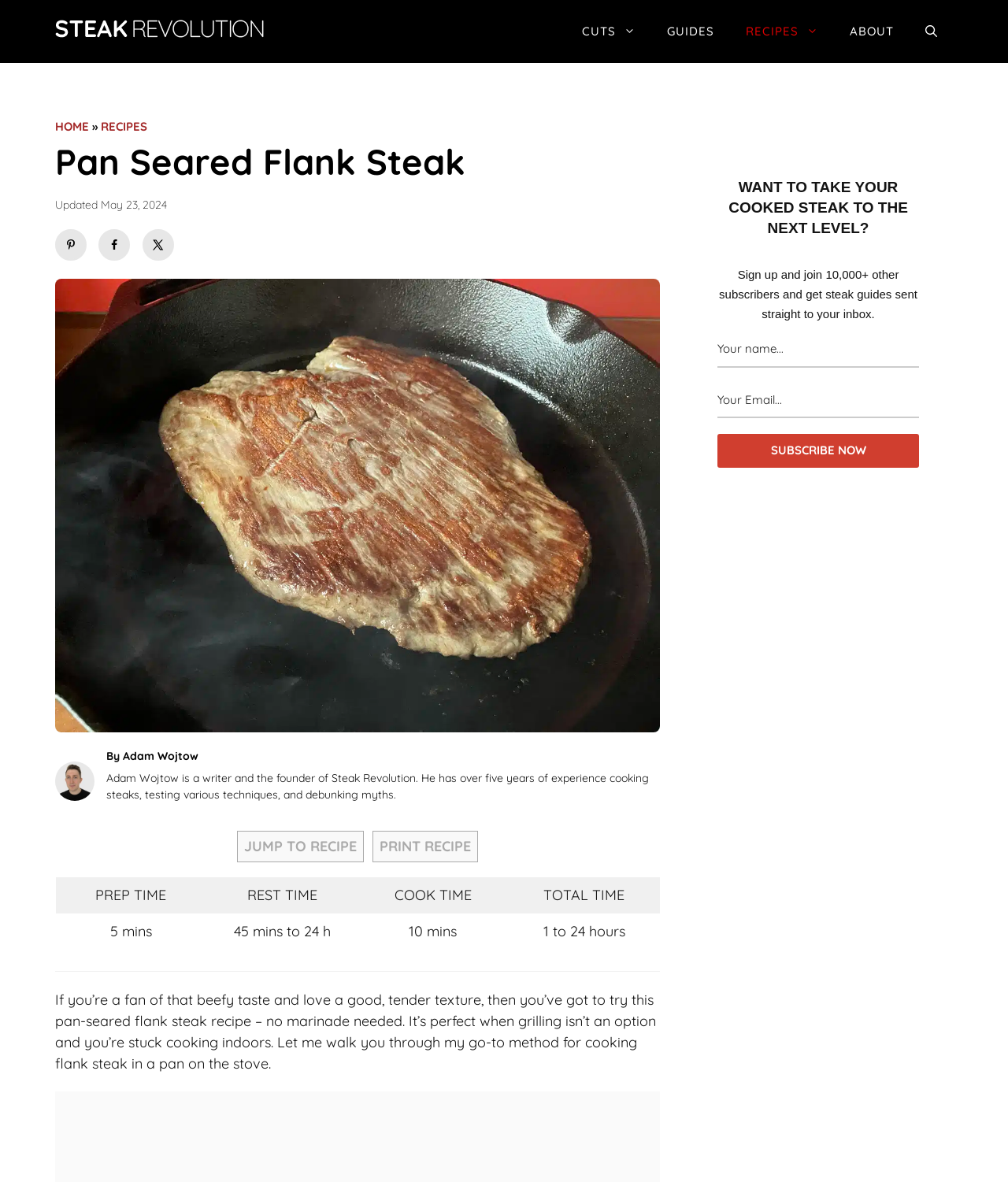Describe all the key features of the webpage in detail.

This webpage is about a pan-seared flank steak recipe. At the top, there is a banner with a link to "Steak Revolution" and an image of the same name. Below the banner, there is a navigation menu with links to "CUTS", "GUIDES", "RECIPES", and "ABOUT". 

To the right of the navigation menu, there is a breadcrumbs navigation with links to "HOME" and "RECIPES". Below the breadcrumbs, there is a header section with a heading "Pan Seared Flank Steak" and a timestamp "May 23, 2024". 

In this section, there are also buttons to "Save to Pinterest", "Share on Facebook", and "Share on X", each with an accompanying image. Below the header section, there is a large image of a flank steak cooked in a cast iron skillet on the stovetop.

To the right of the image, there is a section with a photo of the author, Adam Wojtow, and a brief description of him. Below this section, there are links to "JUMP TO RECIPE" and "PRINT RECIPE". 

The main content of the webpage starts with a figure section that contains a table with information about the recipe, including prep time, rest time, cook time, and total time. Below the table, there is a paragraph of text that introduces the recipe and explains its benefits.

At the bottom of the webpage, there is a complementary section with a heading "WANT TO TAKE YOUR COOKED STEAK TO THE NEXT LEVEL?" and a call-to-action to sign up for steak guides. There are also two textboxes to input a name and email, and a "Subscribe Now" button.